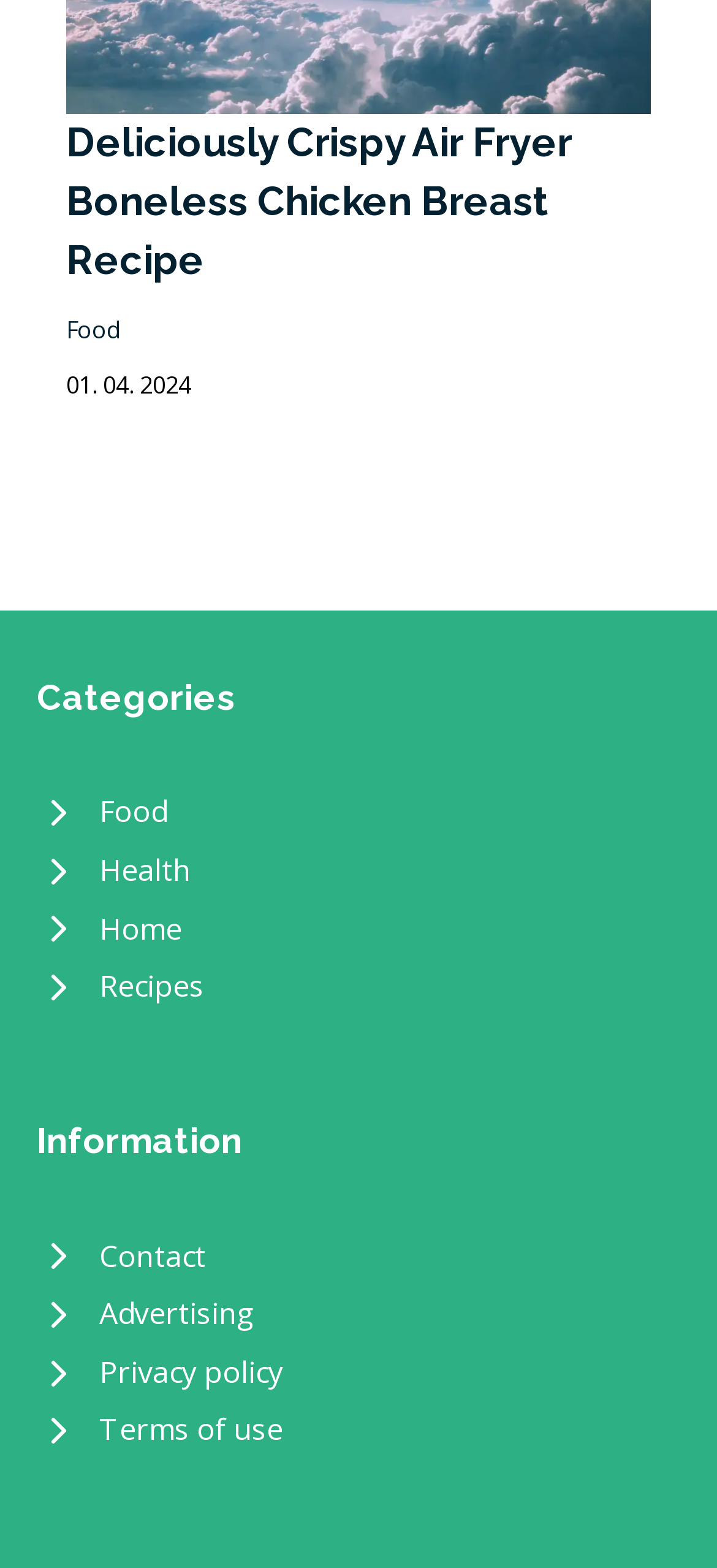Give the bounding box coordinates for the element described by: "Terms of use".

[0.051, 0.894, 0.949, 0.931]